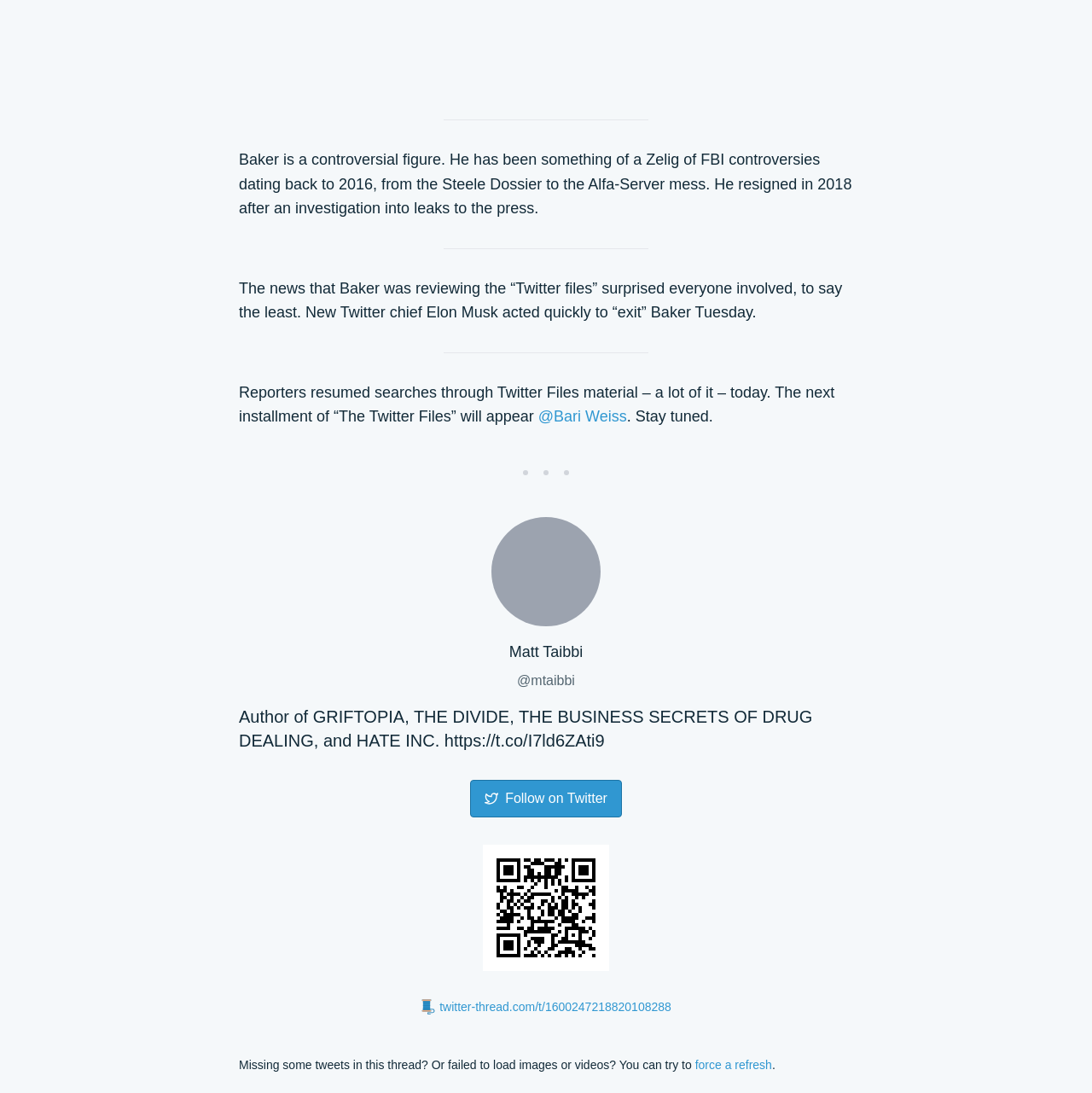Locate the bounding box of the UI element based on this description: "Follow on Twitter". Provide four float numbers between 0 and 1 as [left, top, right, bottom].

[0.431, 0.714, 0.569, 0.748]